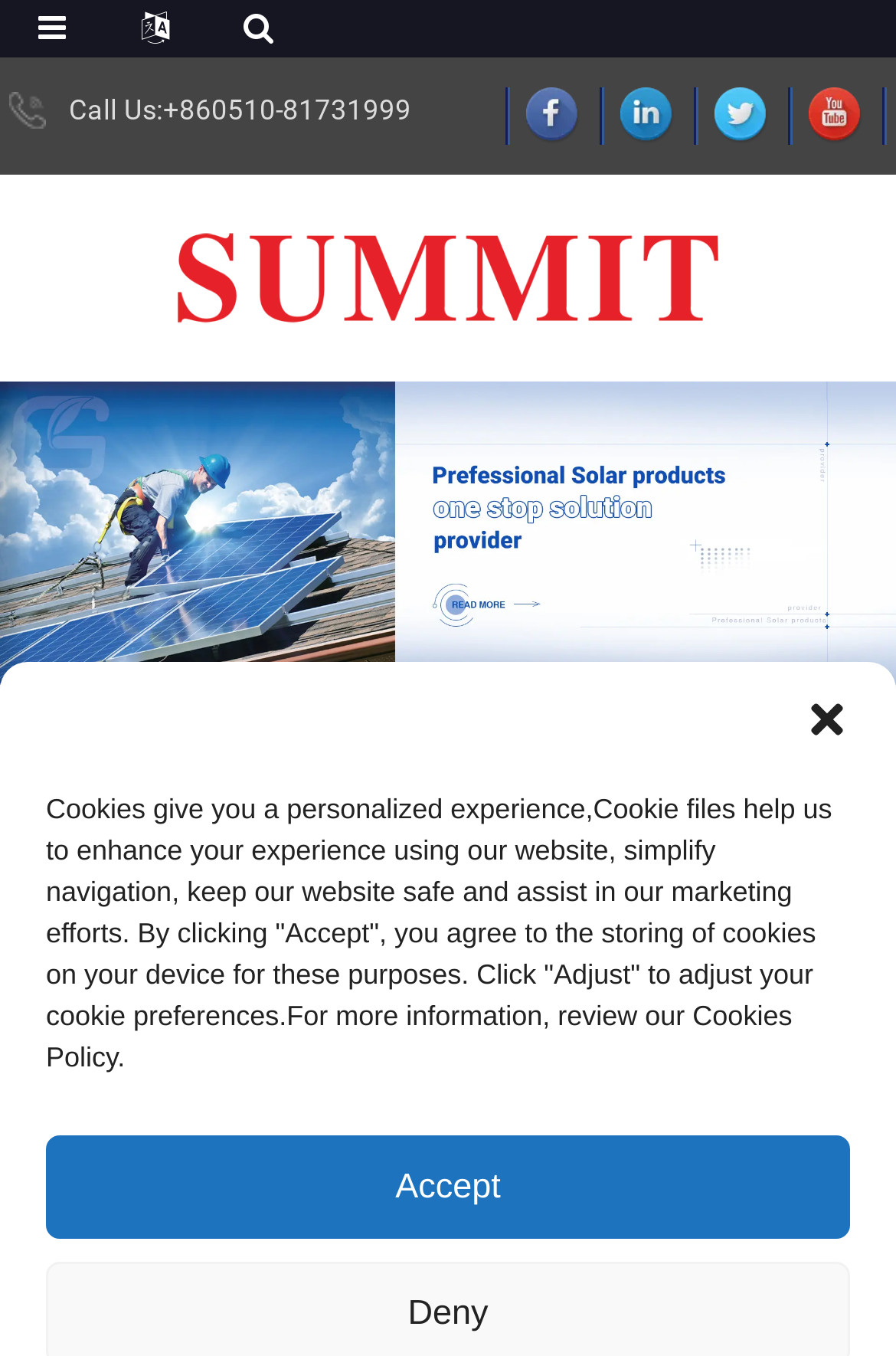Please find and generate the text of the main header of the webpage.

210 Module Frame - Factory, Suppliers, Manufacturers From China